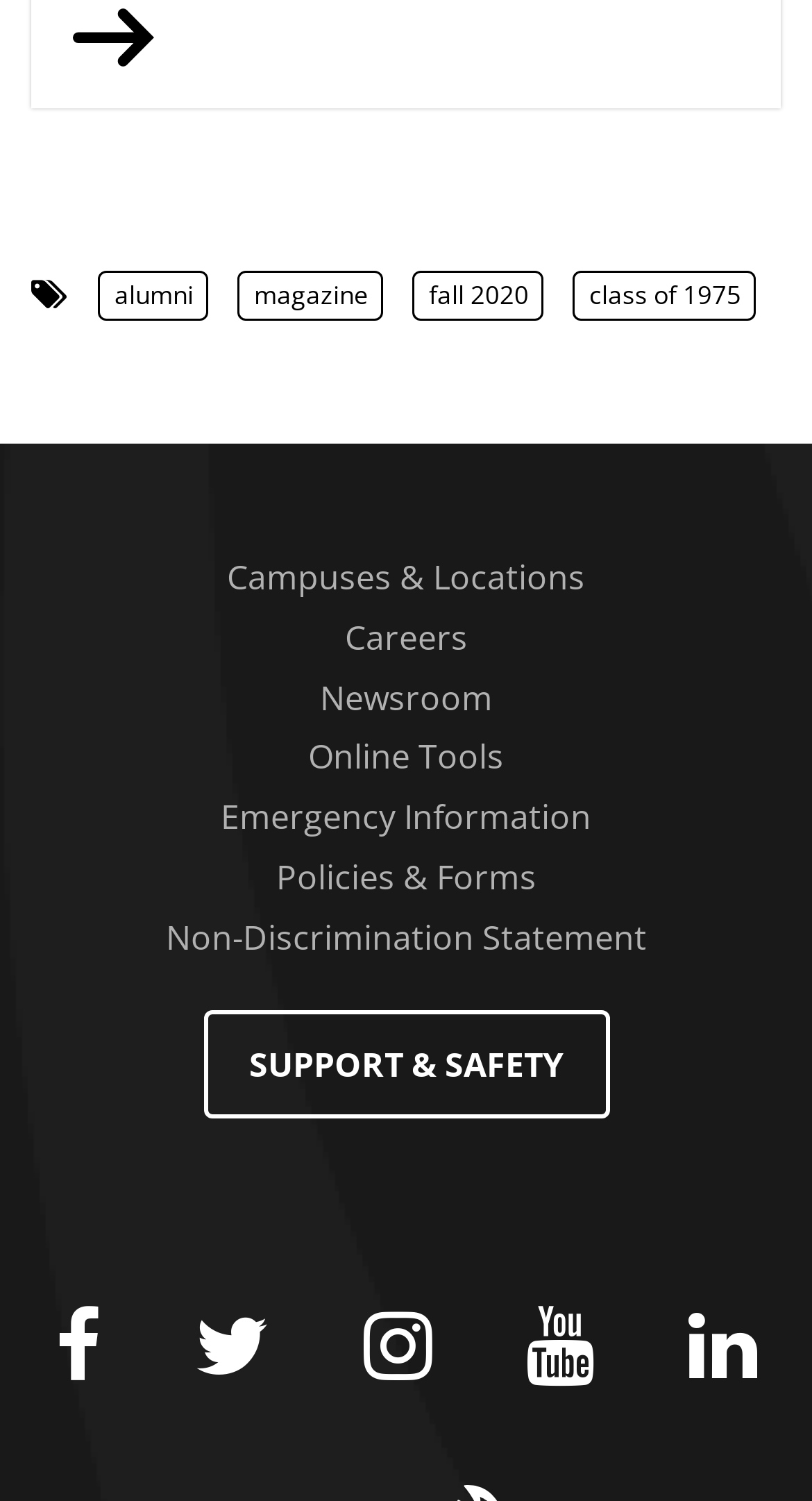What is the last link in the bottom section?
From the screenshot, provide a brief answer in one word or phrase.

SUPPORT & SAFETY